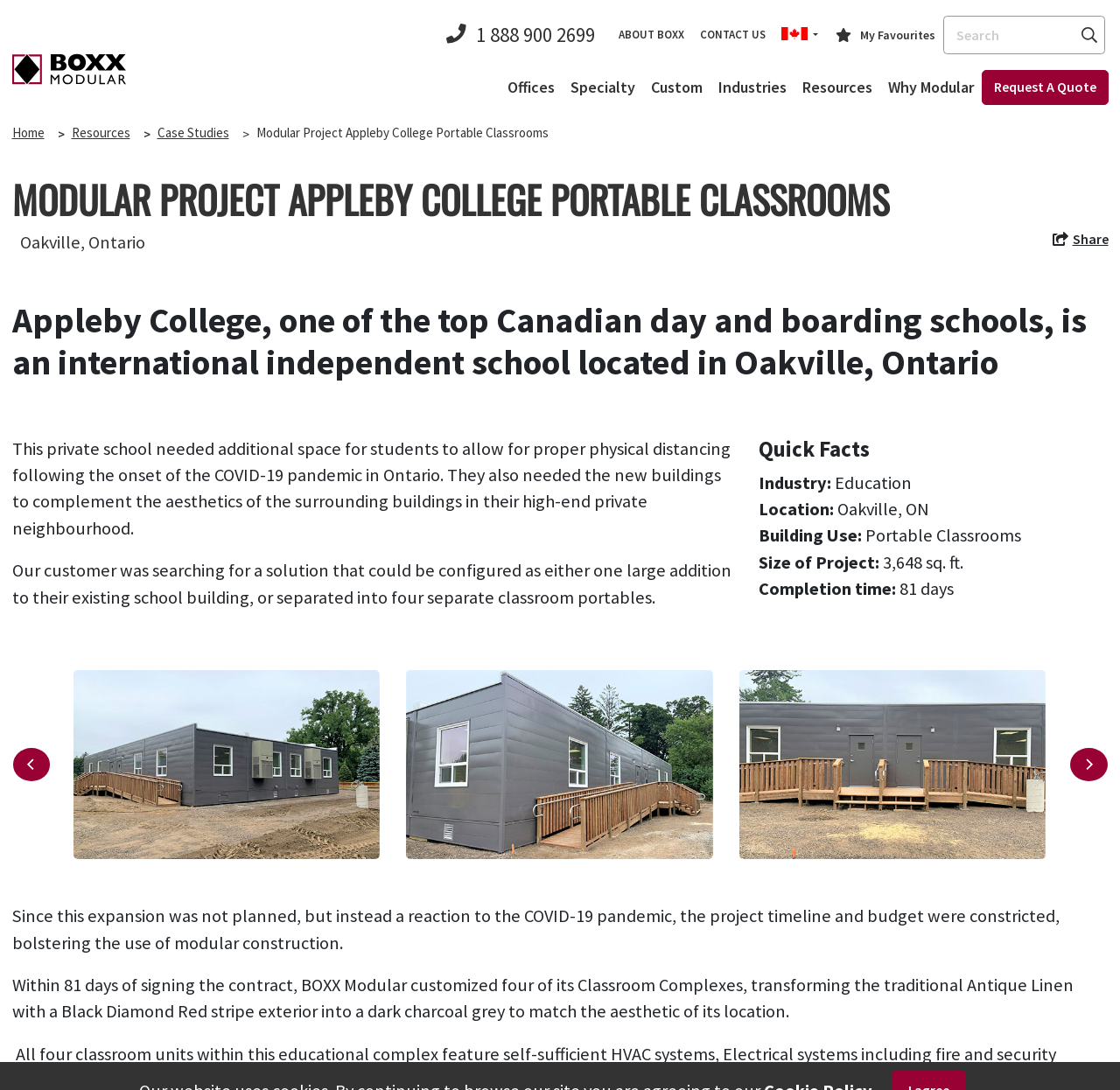What is the location of Appleby College?
Please provide a comprehensive answer based on the information in the image.

I found the answer by looking at the static text 'Oakville, Ontario' which is located below the heading 'MODULAR PROJECT APPLEBY COLLEGE PORTABLE CLASSROOMS'.